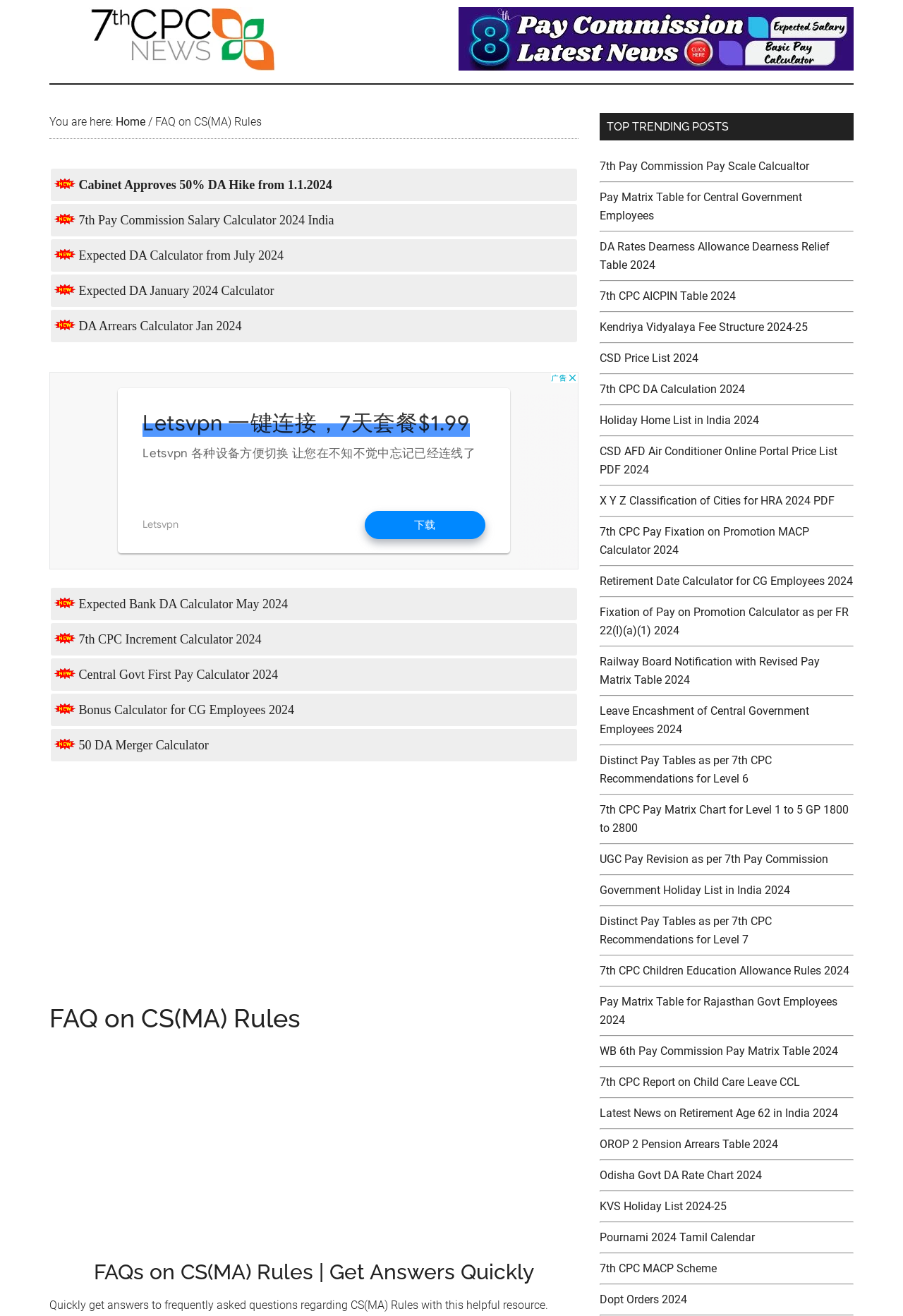Detail the webpage's structure and highlights in your description.

This webpage is about frequently asked questions (FAQs) on CS(MA) Rules, providing a helpful resource for users to quickly get answers to their questions. At the top, there is a header section with a link to "Central Government Employees Latest News" and an image with the same text. Below this, there is a breadcrumb navigation section with links to "Home" and "FAQ on CS(MA) Rules".

The main content of the page is divided into two sections. The first section is a table with multiple rows, each containing a link to a different topic related to CS(MA) Rules, such as "Cabinet Approves 50% DA Hike from 1.1.2024" and "Expected DA Calculator from July 2024". Each link is accompanied by a small image. There are 9 rows in total, with 2 advertisements inserted between the rows.

The second section is a list of trending posts, labeled as "TOP TRENDING POSTS". This section contains 9 links to various topics, including "7th Pay Commission Pay Scale Calculator" and "DA Rates Dearness Allowance Dearness Relief Table 2024". Each link is separated by a horizontal separator line.

Throughout the page, there are several advertisements inserted, including iframes labeled as "Advertisement". The page also has a heading that summarizes the content, "FAQs on CS(MA) Rules | Get Answers Quickly", and a brief description, "Quickly get answers to frequently asked questions regarding CS(MA) Rules with this helpful resource."